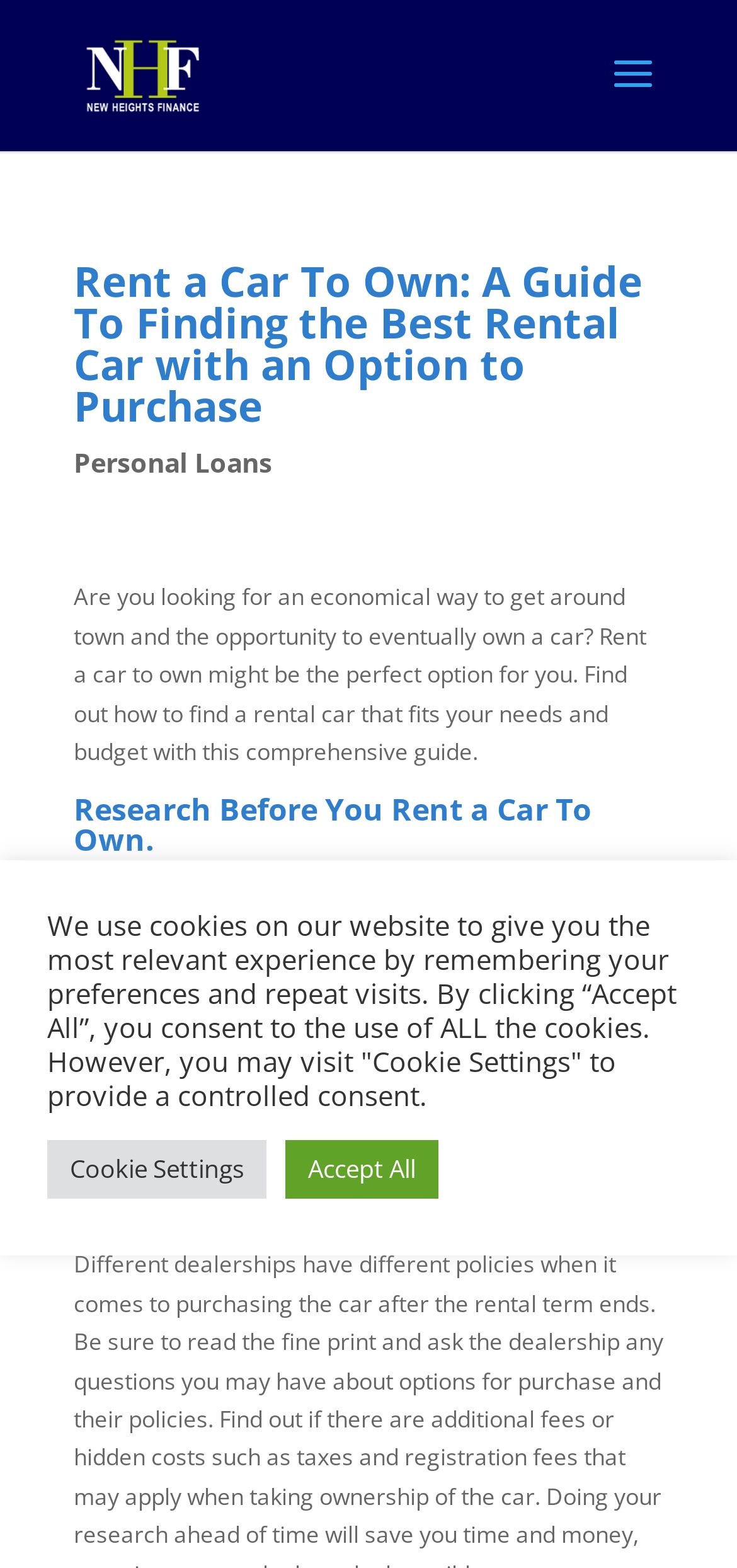What is the purpose of rent a car to own?
Please provide a single word or phrase as your answer based on the screenshot.

Economical way to get around town